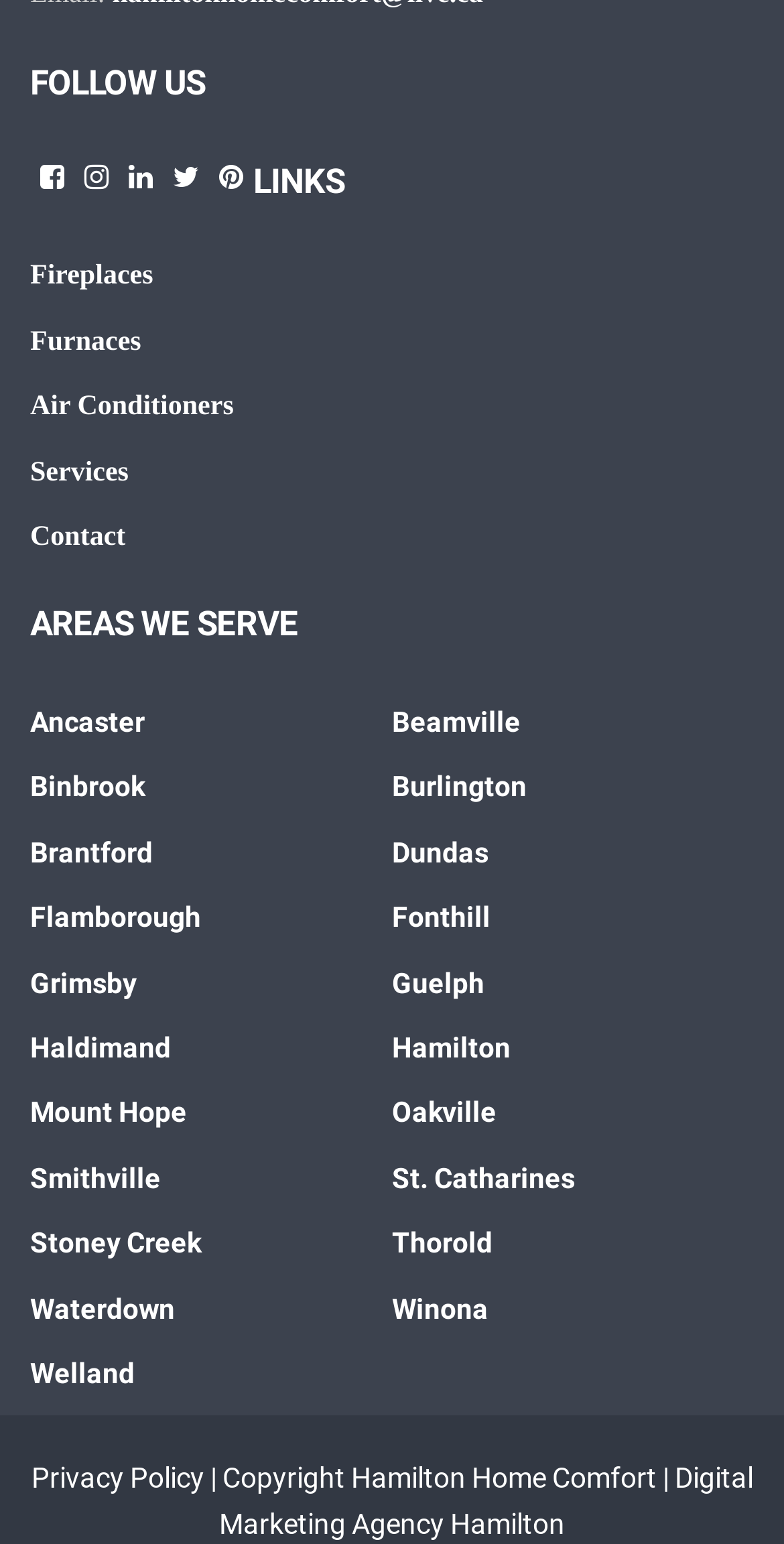Pinpoint the bounding box coordinates of the clickable area needed to execute the instruction: "Read the privacy policy". The coordinates should be specified as four float numbers between 0 and 1, i.e., [left, top, right, bottom].

[0.04, 0.947, 0.26, 0.968]